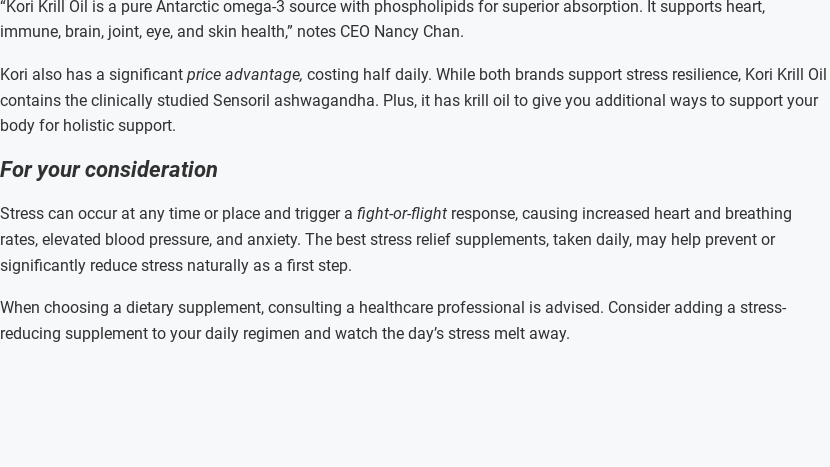Explain the contents of the image with as much detail as possible.

The image highlights the importance of Kori Krill Oil and its health benefits, emphasizing its purity as a source of Antarctic omega-3. It features a quote from CEO Nancy Chan noting its advantages for heart, immune, brain, joint, eye, and skin health. Further details reveal Kori's significant price advantage, asserting it costs half daily compared to other brands and includes clinically studied Sensoril ashwagandha for stress resilience. 

The accompanying text titled "For your consideration" discusses how stress can elicit a fight-or-flight response, leading to various physical reactions including increased heart rate and anxiety. It advocates for daily stress relief supplements and encourages consulting a healthcare professional before adding any dietary supplements to one's regimen. The message concludes with a reminder to utilize stress-reducing supplements for overall betterment of well-being.